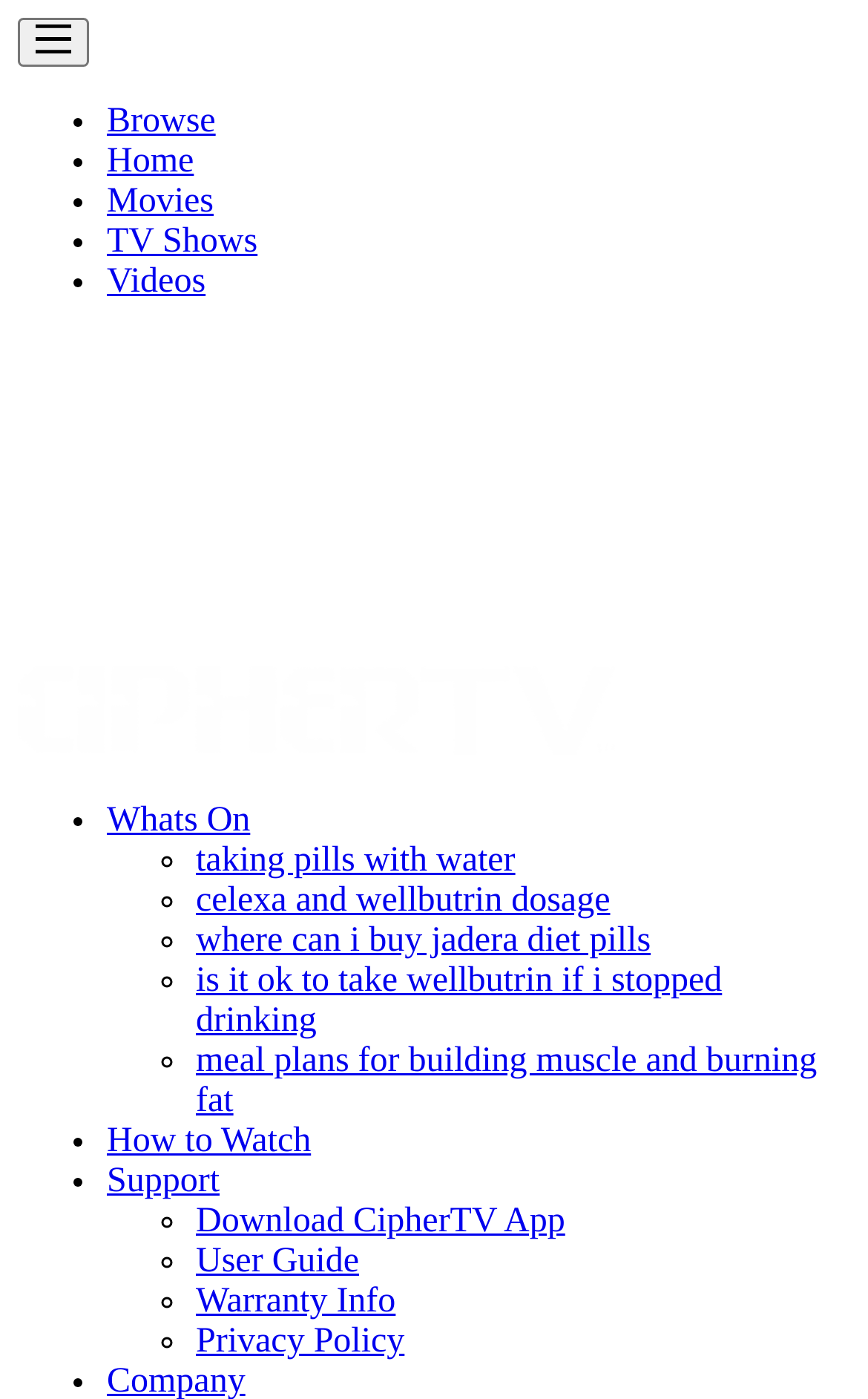Please provide a short answer using a single word or phrase for the question:
How many navigation links are there at the top?

5